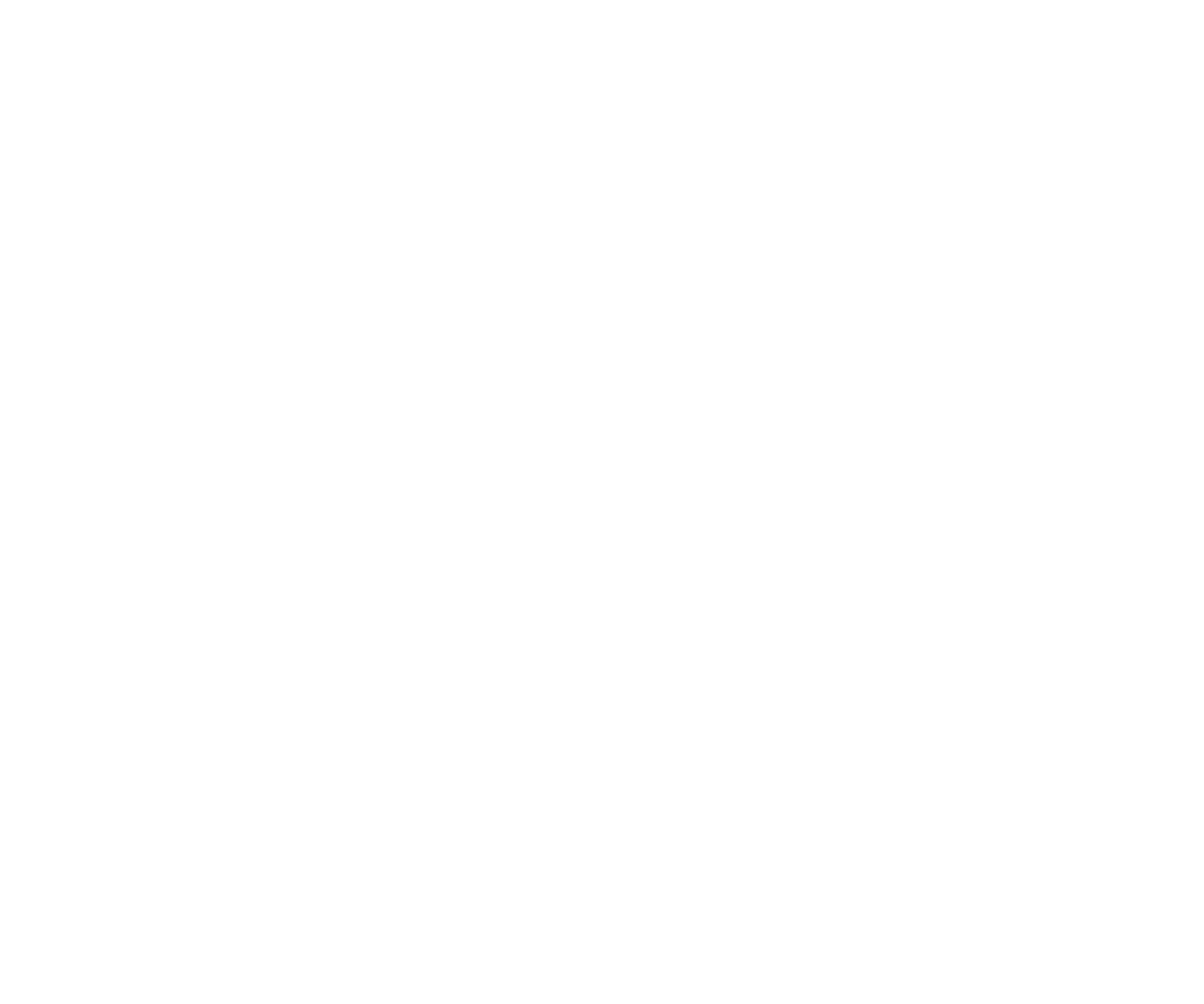Please indicate the bounding box coordinates of the element's region to be clicked to achieve the instruction: "Visit Web Design by Wdesign.gr". Provide the coordinates as four float numbers between 0 and 1, i.e., [left, top, right, bottom].

[0.592, 0.942, 0.657, 0.963]